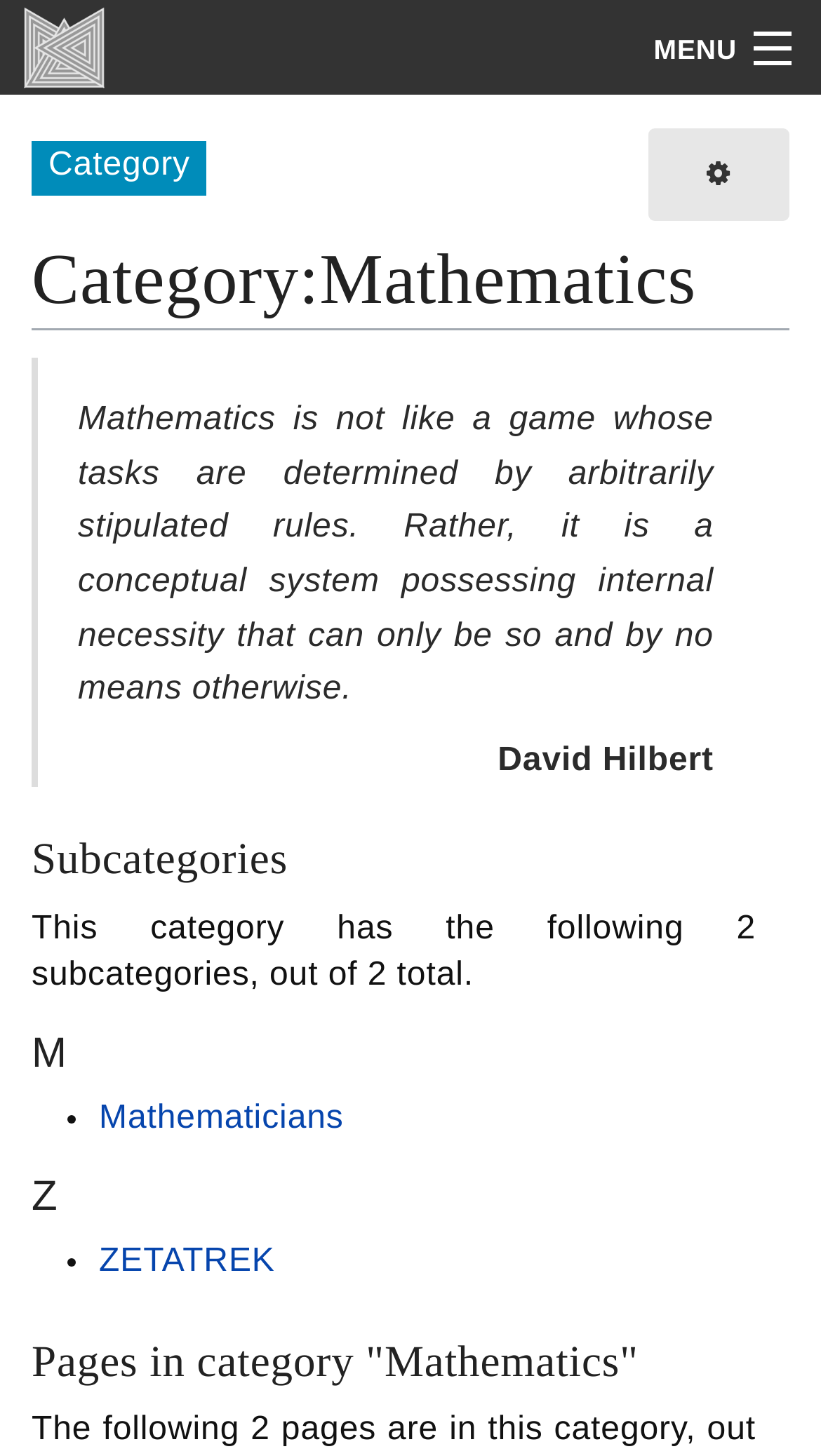Please answer the following question using a single word or phrase: 
What is the quote about mathematics?

Mathematics is not like a game